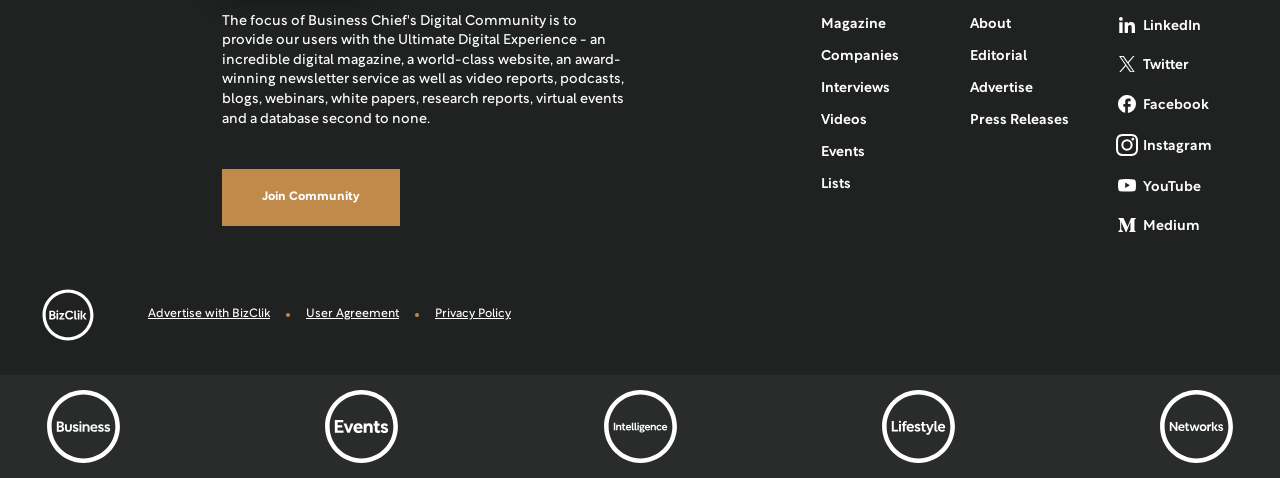How many categories are listed under the main menu?
Provide a detailed answer to the question, using the image to inform your response.

There are 9 categories listed under the main menu, namely Magazine, Companies, Interviews, Videos, Events, Lists, About, Editorial, and Advertise, which are located at the top center of the webpage.